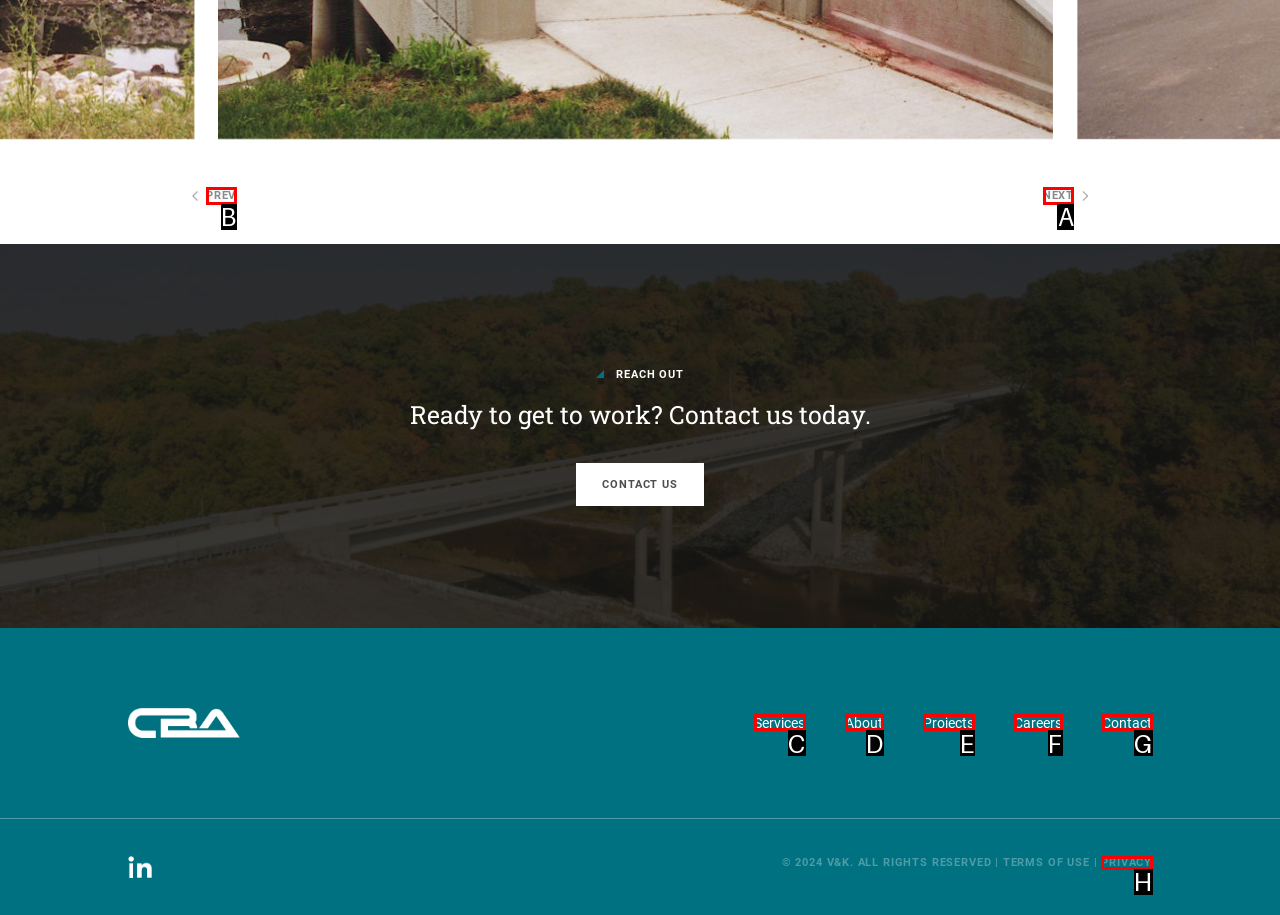Select the UI element that should be clicked to execute the following task: go to next page
Provide the letter of the correct choice from the given options.

A